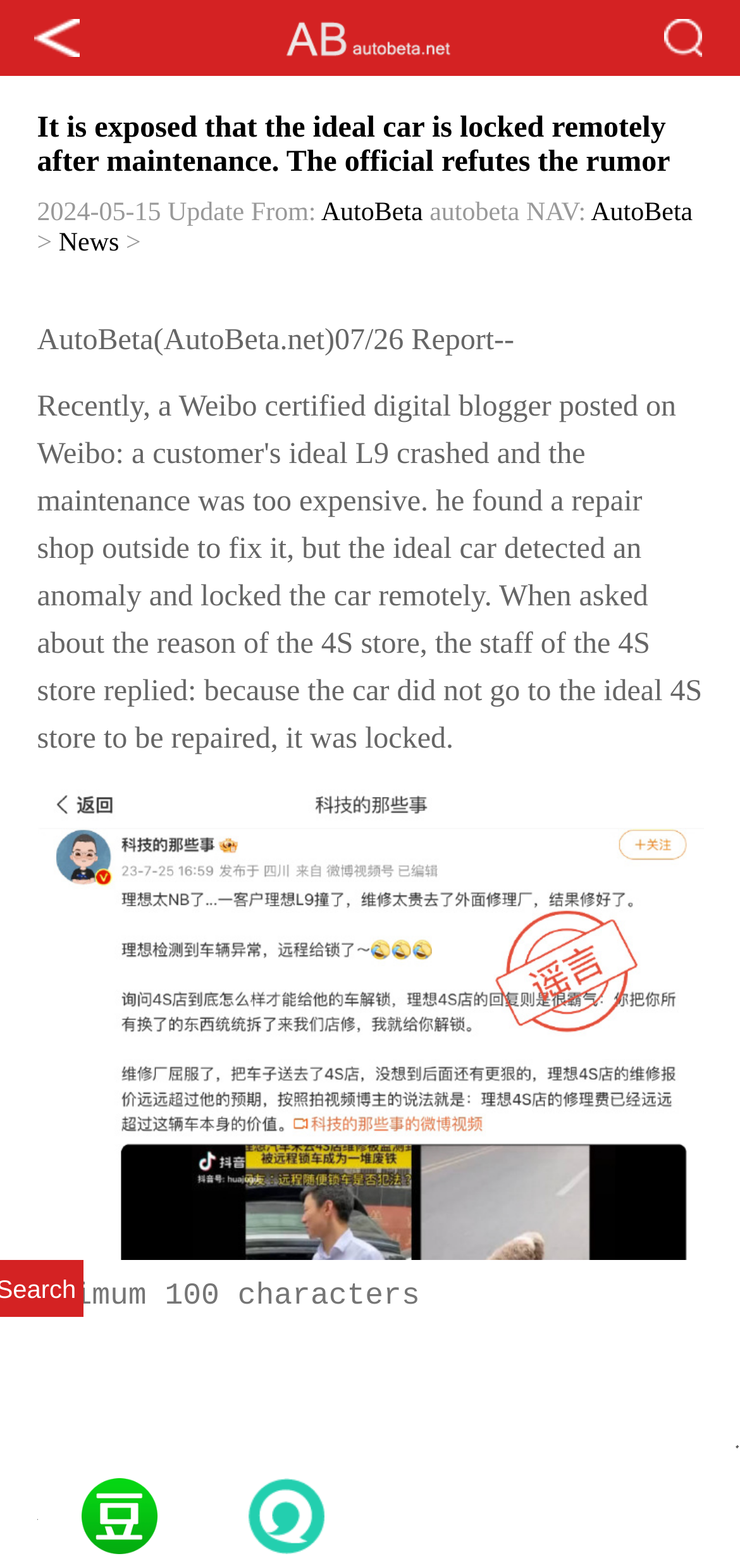Using the image as a reference, answer the following question in as much detail as possible:
What is the date of the update?

The date of the update can be found in the top section of the webpage, where it is written as '05/15 Update'.